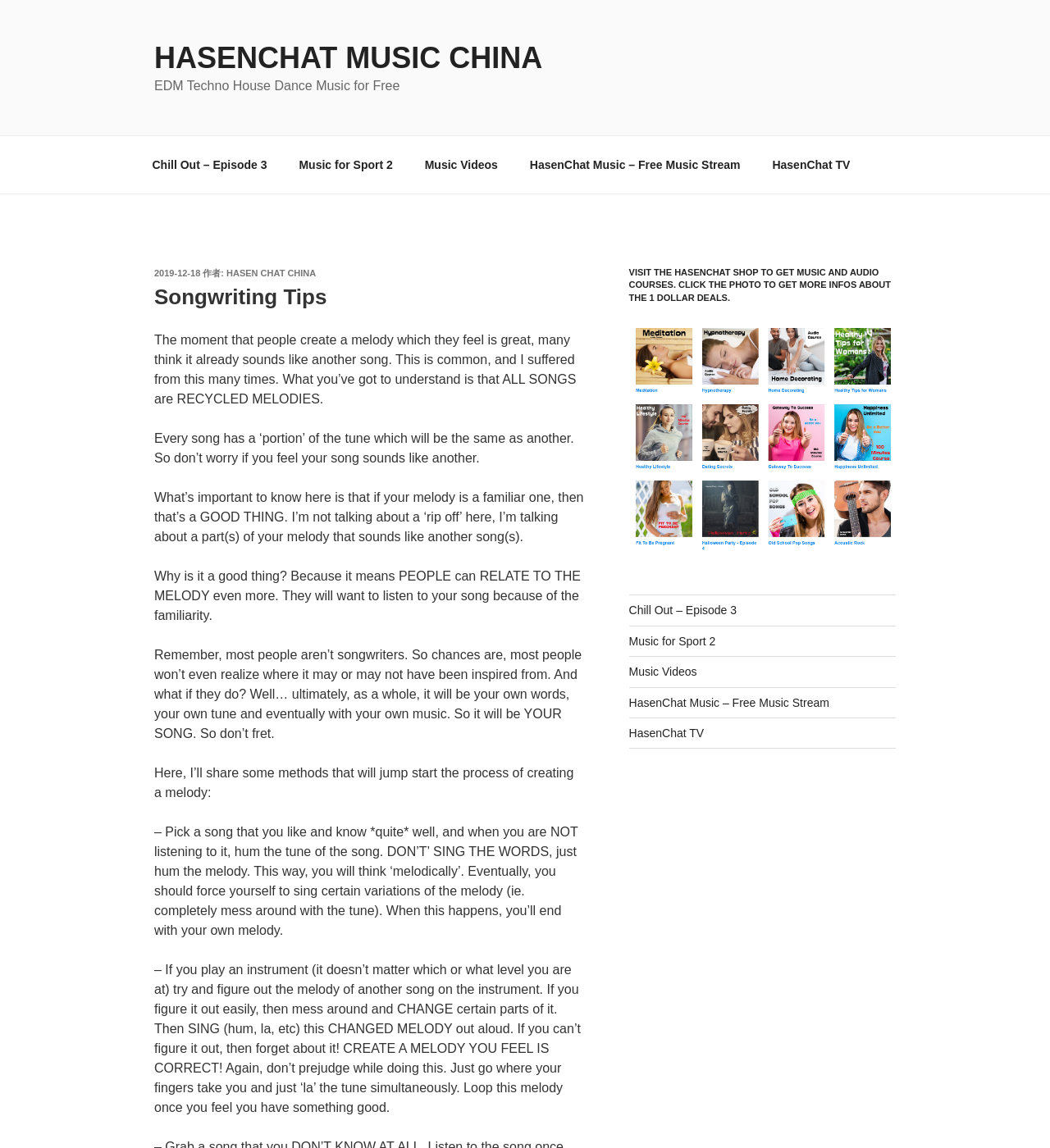What is the author of the songwriting tips article?
From the details in the image, provide a complete and detailed answer to the question.

The author of the article is mentioned in the text as 'HASEN CHAT CHINA', which is also the name of the website. This information is provided in the section that displays the publication date and author name.